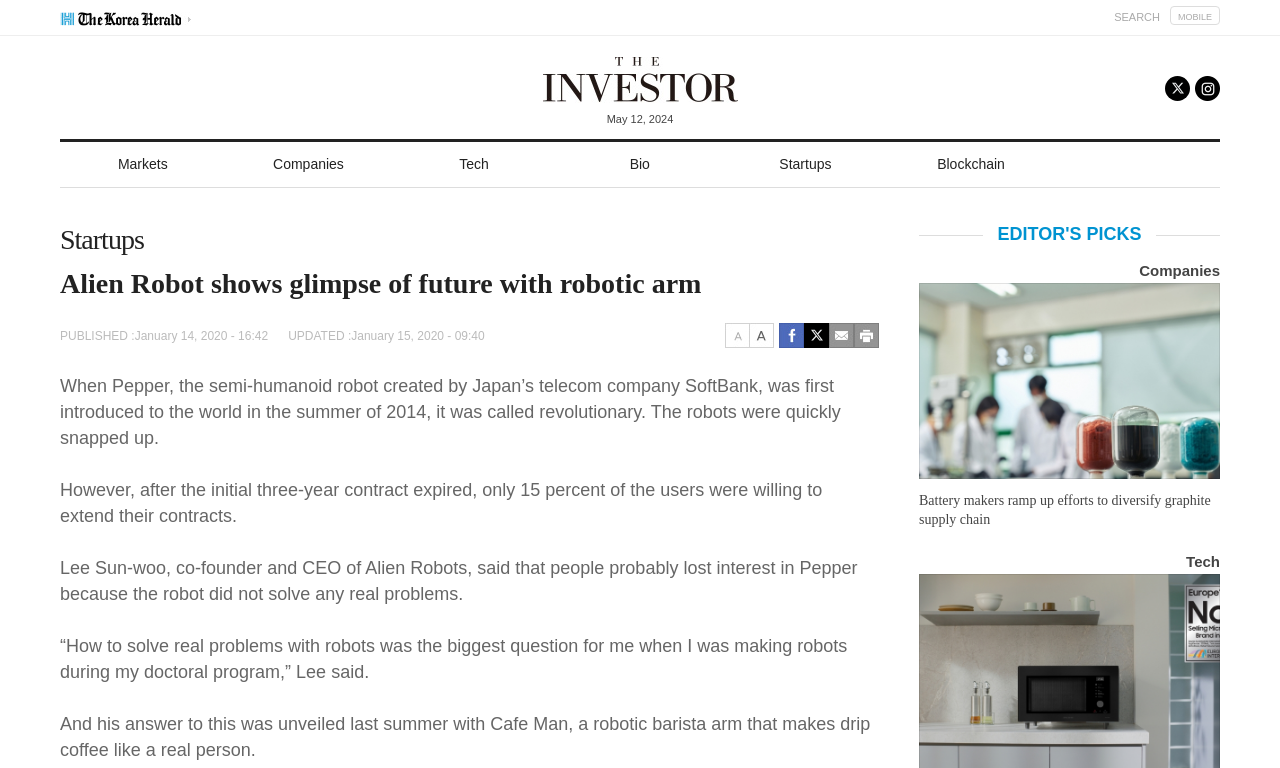Locate the bounding box coordinates of the element that should be clicked to fulfill the instruction: "share on facebook".

[0.609, 0.424, 0.628, 0.446]